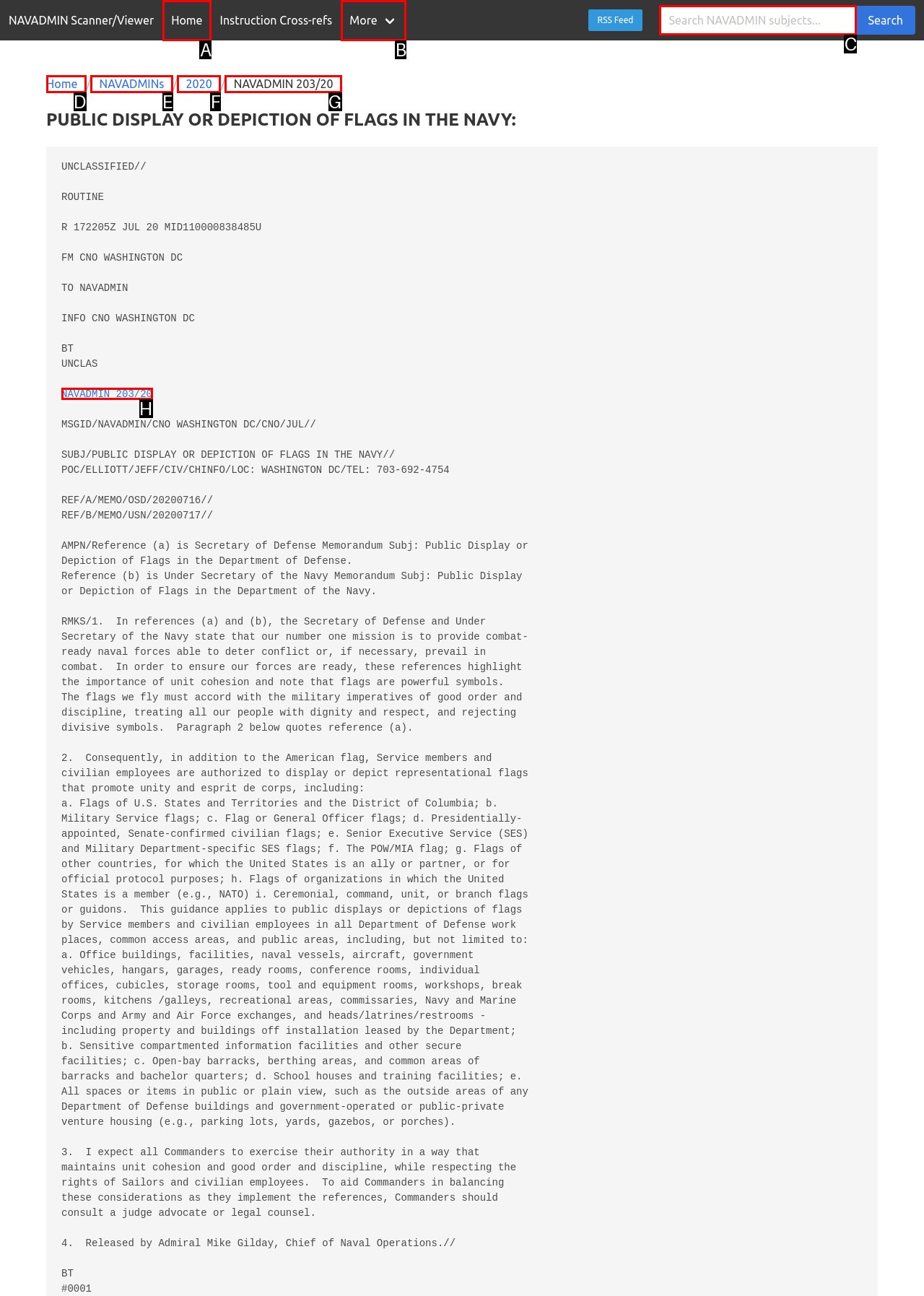Identify the letter of the option to click in order to Search NAVADMIN subjects. Answer with the letter directly.

C